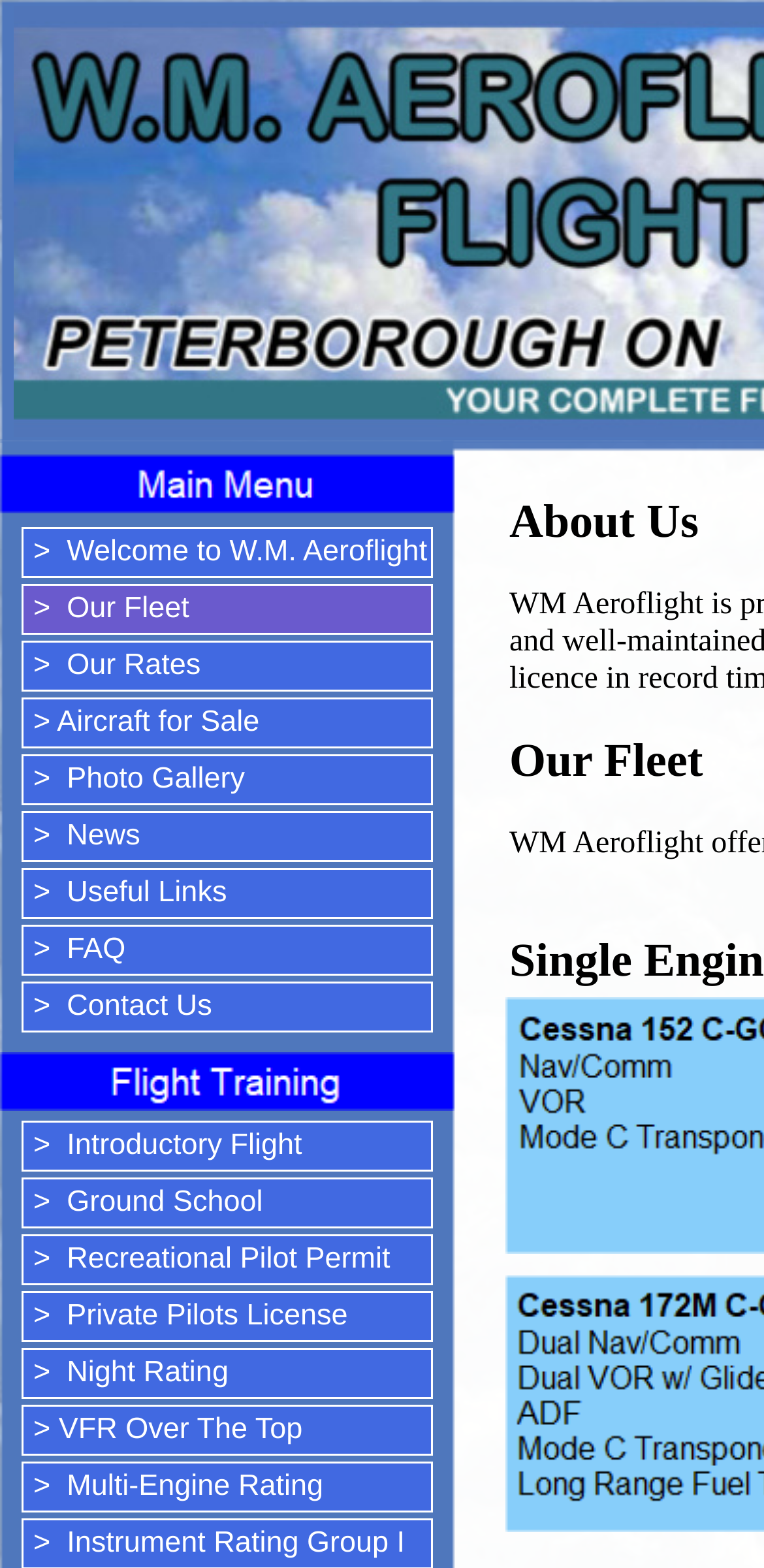Locate the bounding box coordinates of the element I should click to achieve the following instruction: "Check News".

[0.028, 0.517, 0.567, 0.55]